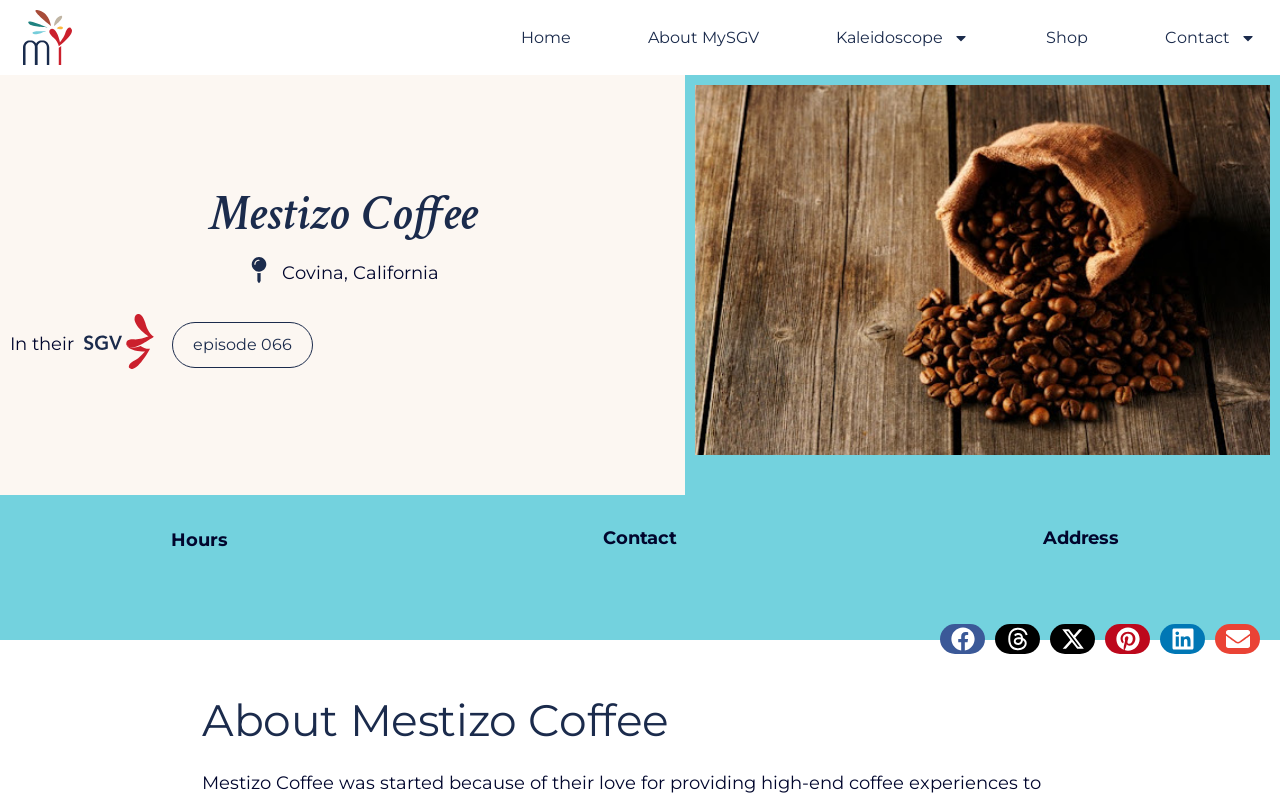Please find the bounding box coordinates of the element that must be clicked to perform the given instruction: "Click the Home link". The coordinates should be four float numbers from 0 to 1, i.e., [left, top, right, bottom].

[0.396, 0.028, 0.457, 0.067]